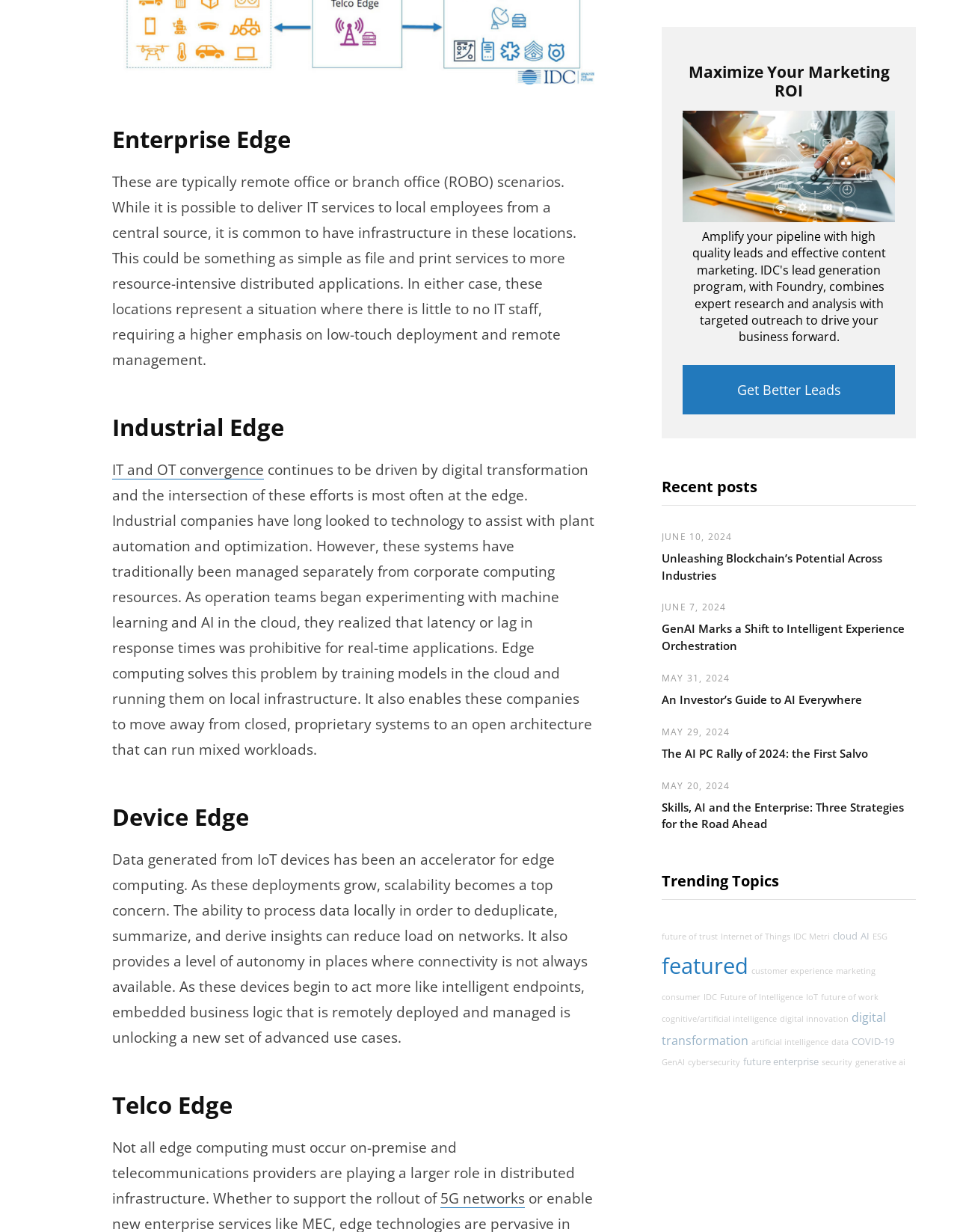Determine the bounding box coordinates of the section I need to click to execute the following instruction: "Get 'Better Leads'". Provide the coordinates as four float numbers between 0 and 1, i.e., [left, top, right, bottom].

[0.713, 0.296, 0.935, 0.336]